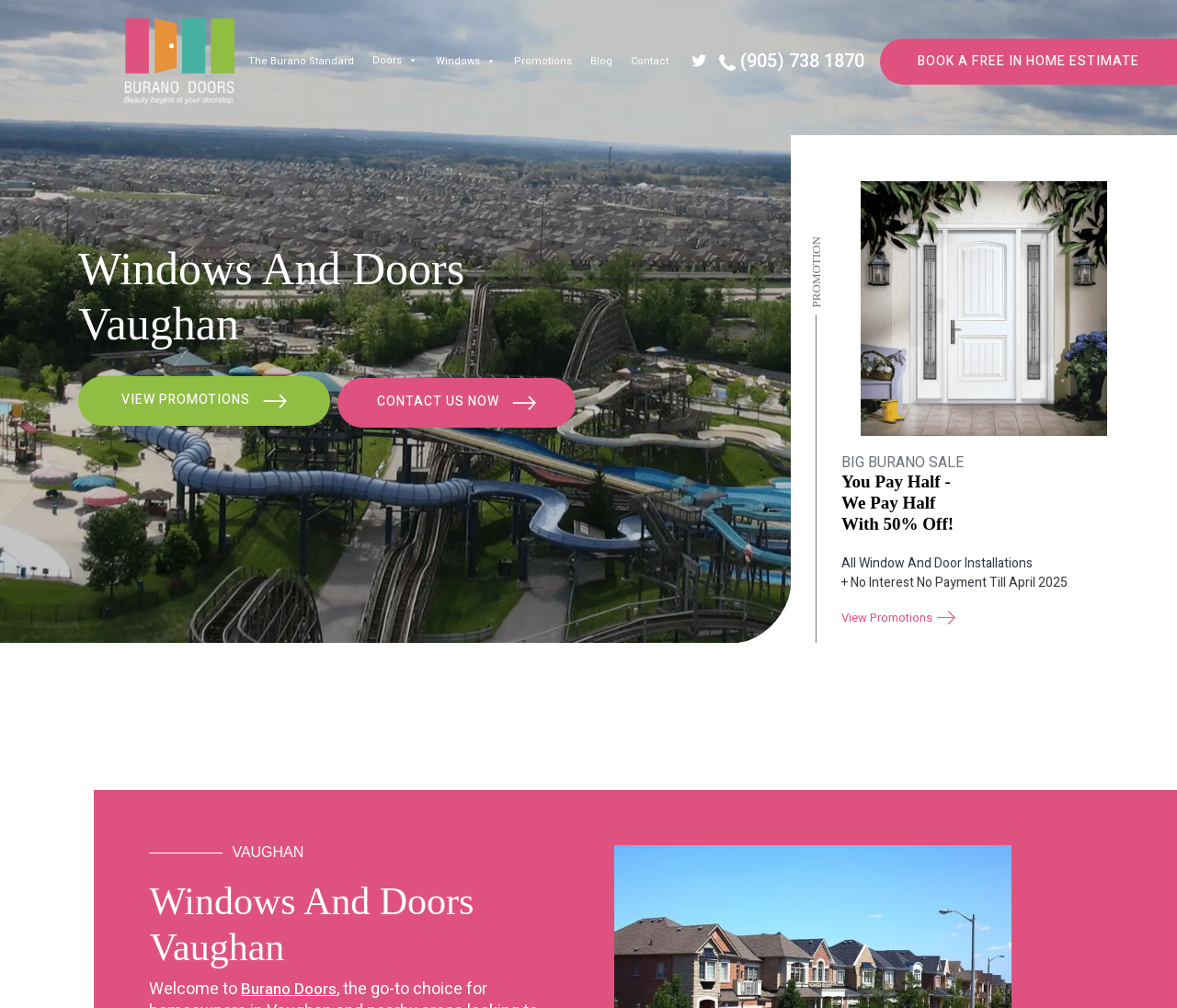Given the description "parent_node: Doors aria-label="Doors submenu"", determine the bounding box of the corresponding UI element.

[0.346, 0.042, 0.354, 0.079]